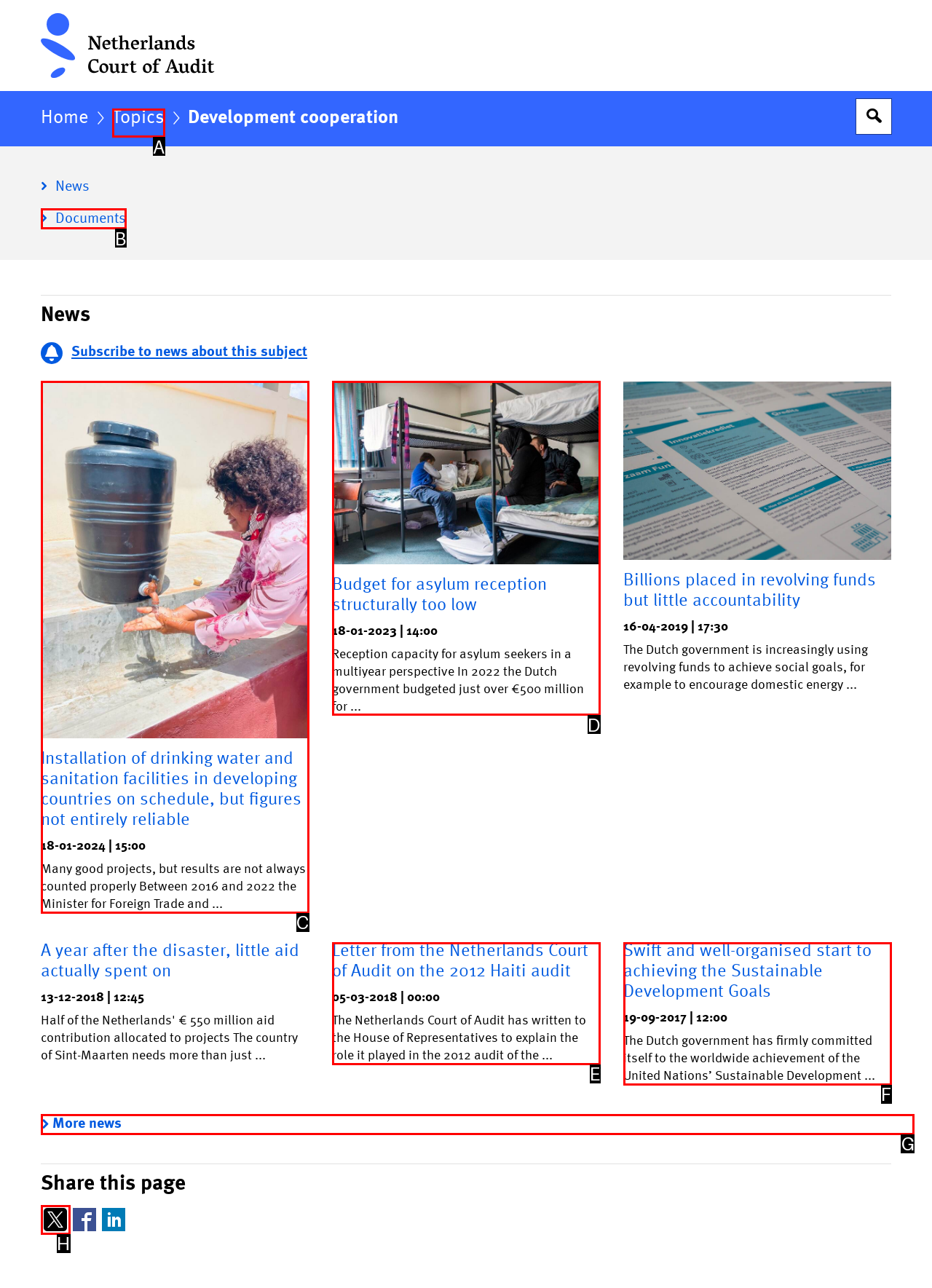Figure out which option to click to perform the following task: View more news
Provide the letter of the correct option in your response.

G